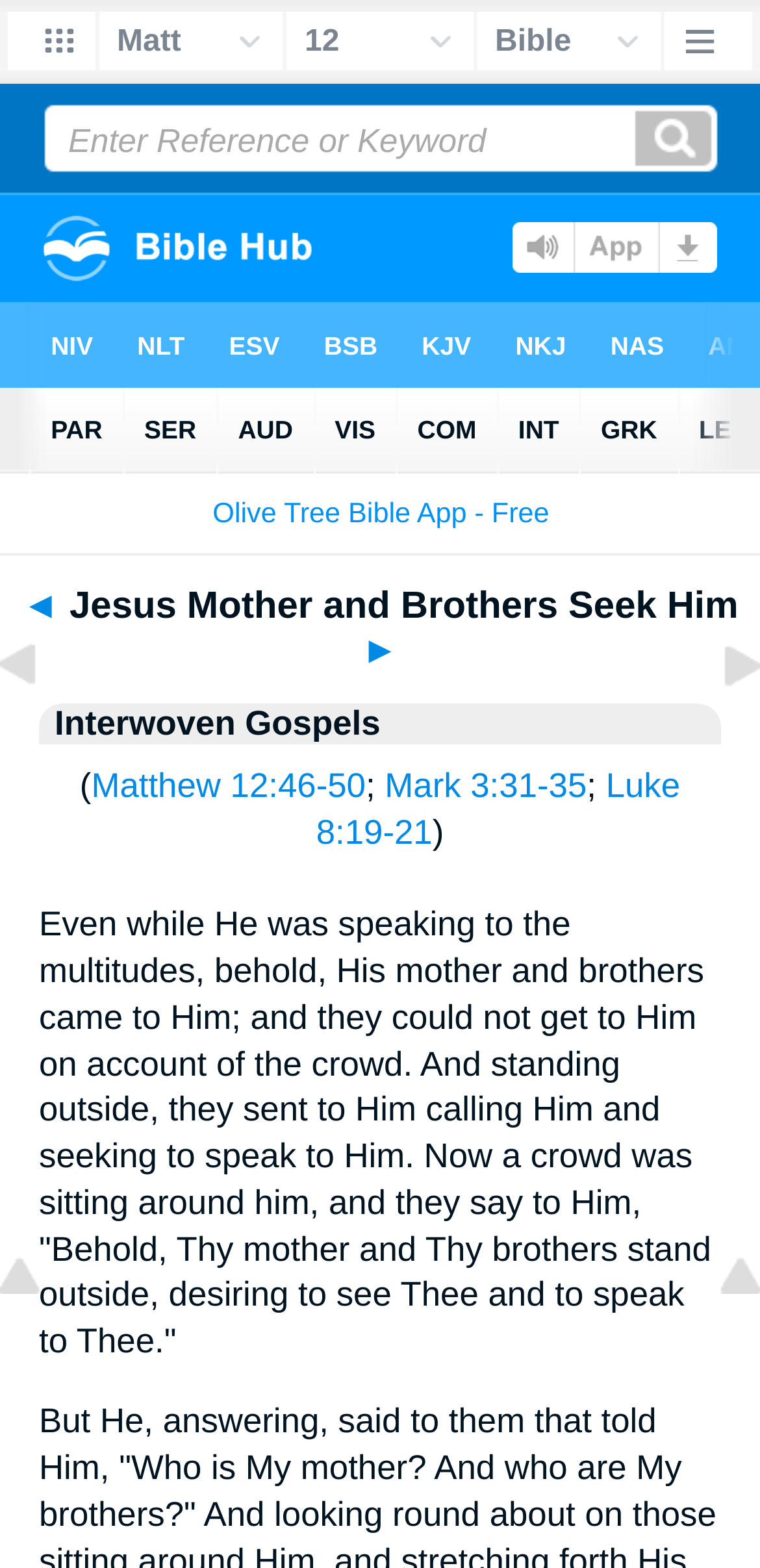Use a single word or phrase to respond to the question:
How many links are in the Bible section?

2